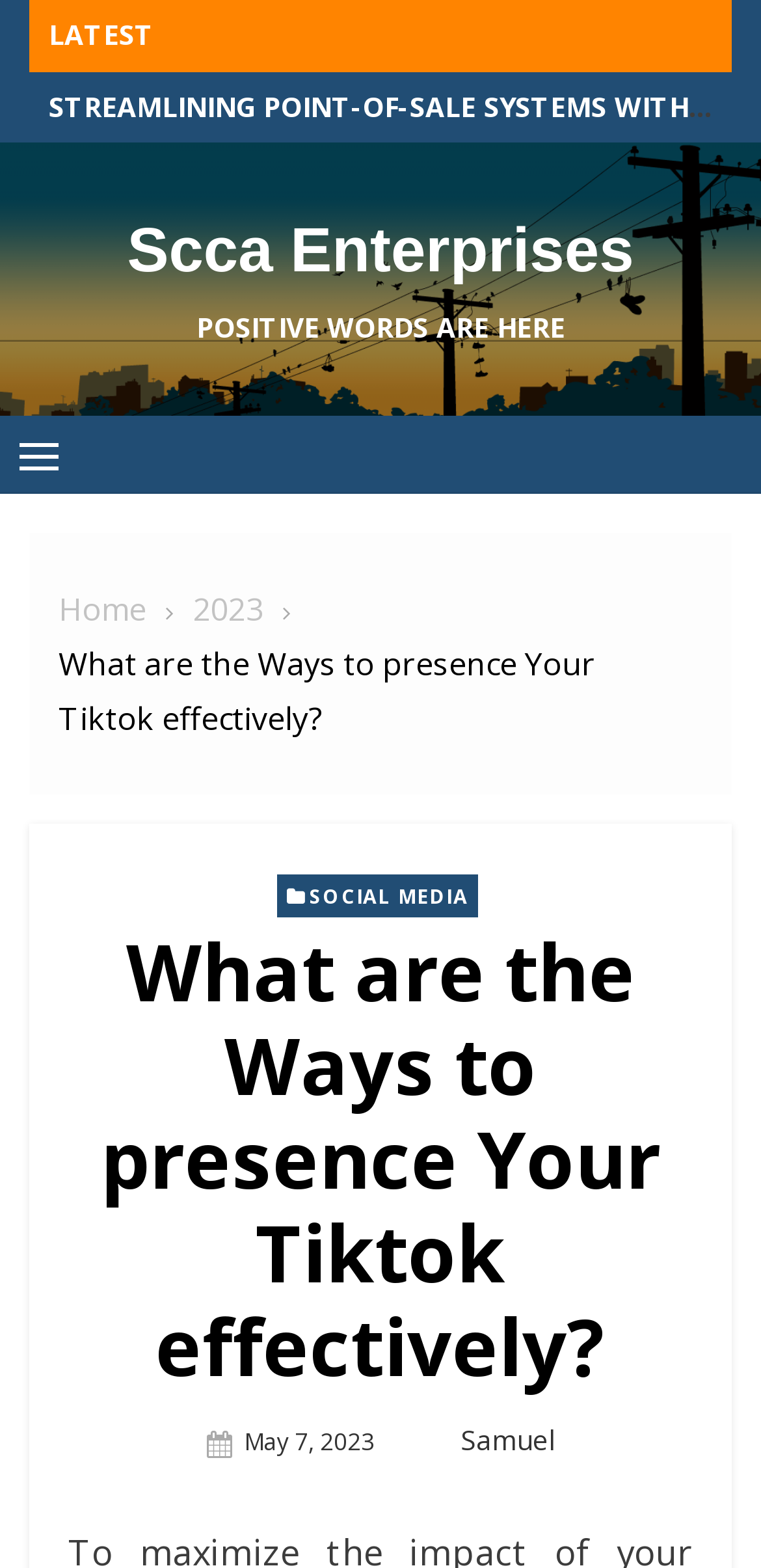When was the article posted?
Refer to the image and provide a one-word or short phrase answer.

May 7, 2023